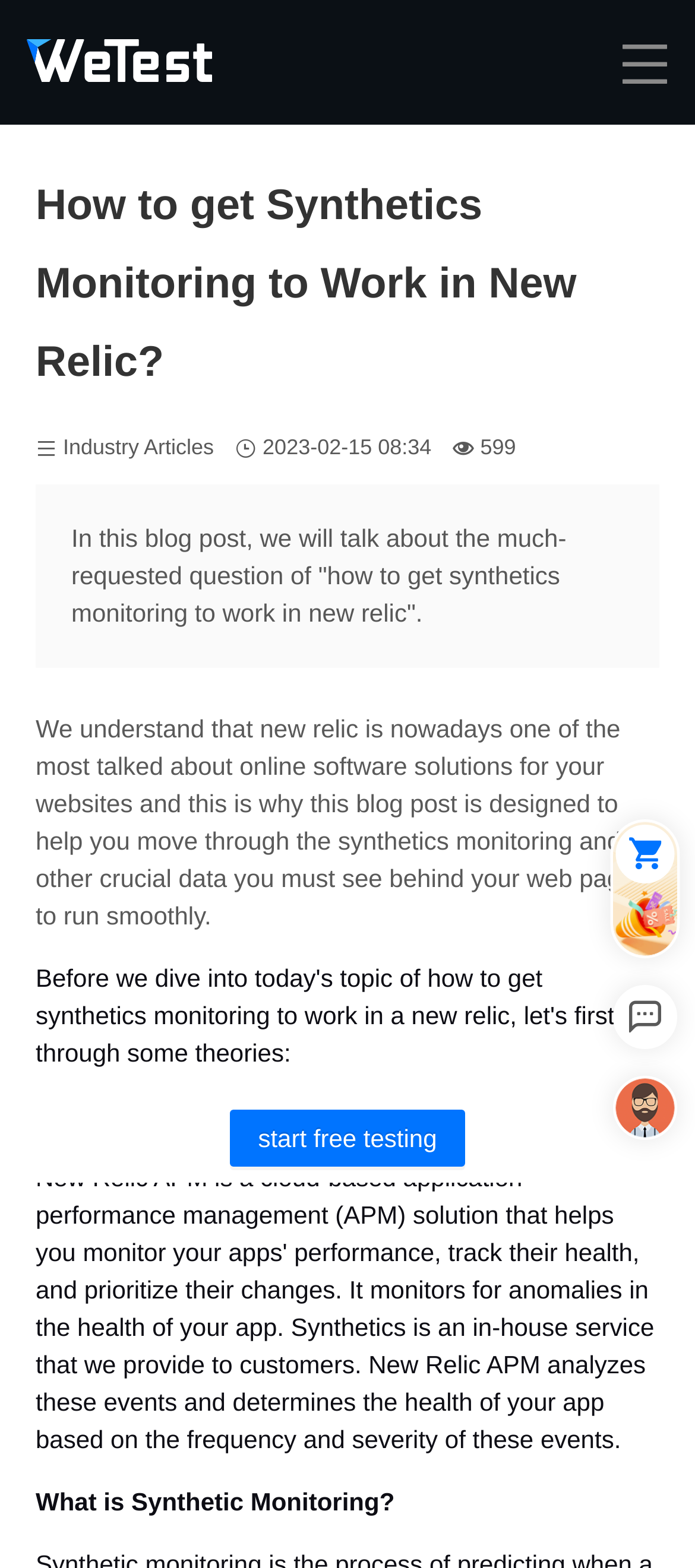What is the topic of the blog post?
Utilize the information in the image to give a detailed answer to the question.

The topic of the blog post can be found in the main heading of the webpage, which says 'How to get Synthetics Monitoring to Work in New Relic?'. The blog post is discussing how to get synthetics monitoring to work in New Relic.